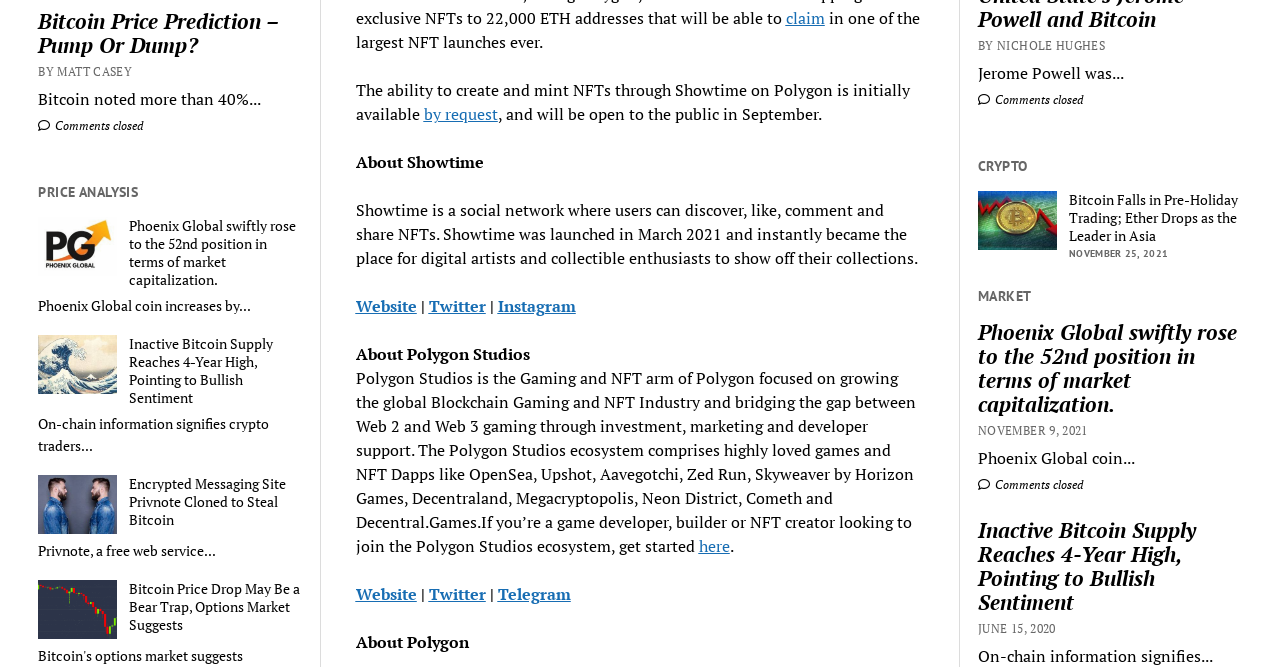What is the date of the last article?
Based on the screenshot, answer the question with a single word or phrase.

JUNE 15, 2020